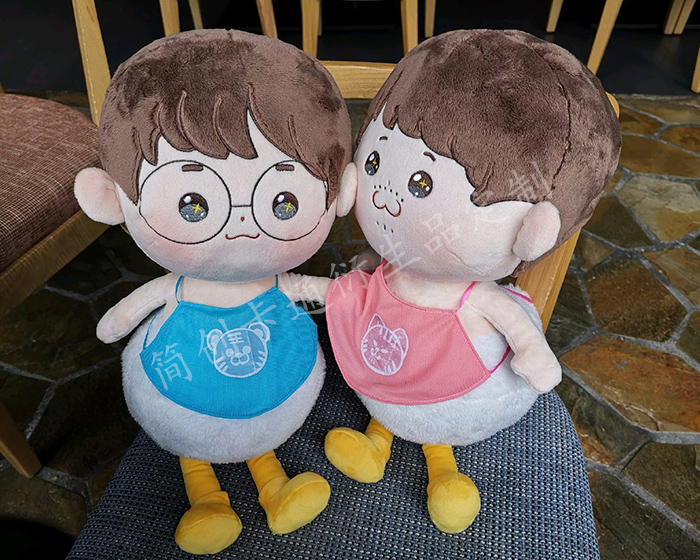Explain in detail what you see in the image.

The image features two charming cotton dolls with distinctive features and playful expressions. The doll on the left is dressed in a vibrant blue outfit, complete with round glasses that enhance its endearing look. Its short, tousled brown hair adds to its character, while its beaked mouth gives it a whimsical charm. The doll on the right sports a soft pink outfit, with a cheeky expression highlighted by a sprinkle of freckles and a subtly pouty mouth. 

Both dolls have round bodies with soft plush material, accented by cheerful yellow feet, and are posed together in a friendly manner, suggesting a playful and companionable vibe. They are set against a backdrop that includes elements of a café setting, adding warmth to the scene. These unique cotton dolls embody a blend of cuteness and friendliness, making them delightful collectibles or gifts.